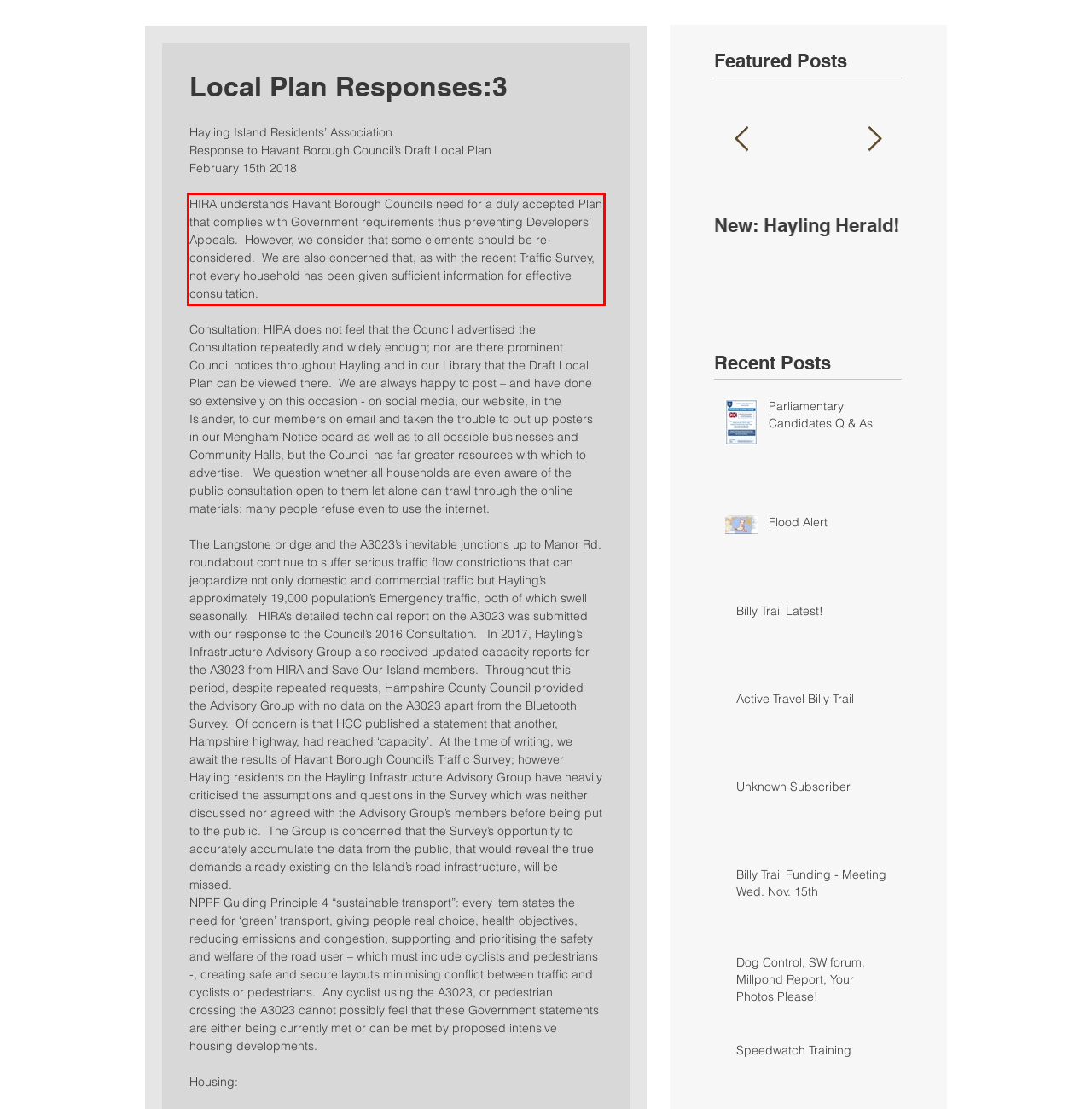Please identify the text within the red rectangular bounding box in the provided webpage screenshot.

HIRA understands Havant Borough Council’s need for a duly accepted Plan that complies with Government requirements thus preventing Developers’ Appeals. However, we consider that some elements should be re-considered. We are also concerned that, as with the recent Traffic Survey, not every household has been given sufficient information for effective consultation.